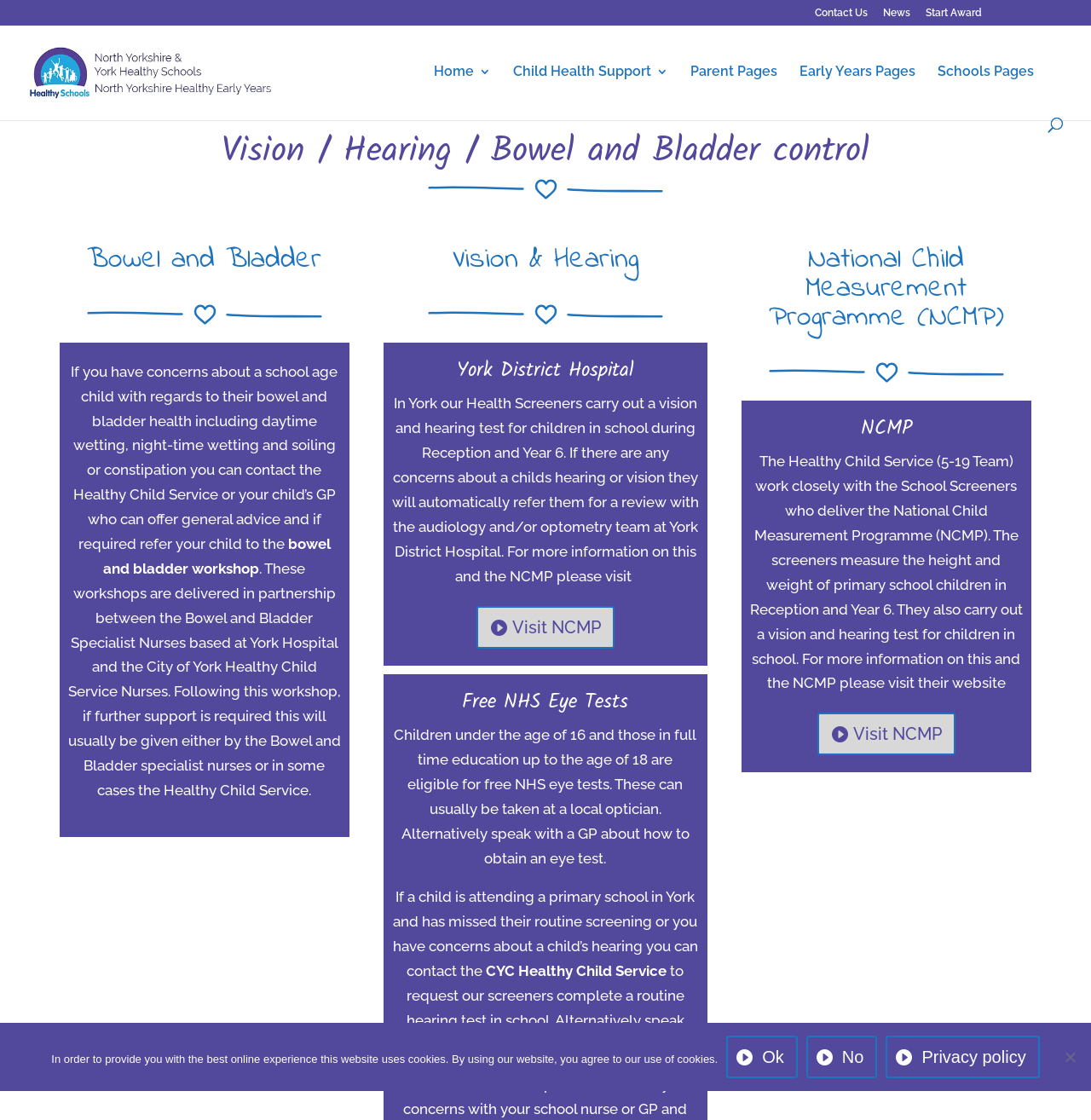Observe the image and answer the following question in detail: Who can receive free NHS eye tests?

The webpage states that children under the age of 16 and those in full-time education up to the age of 18 are eligible for free NHS eye tests. This implies that children in this age range can receive free eye tests.